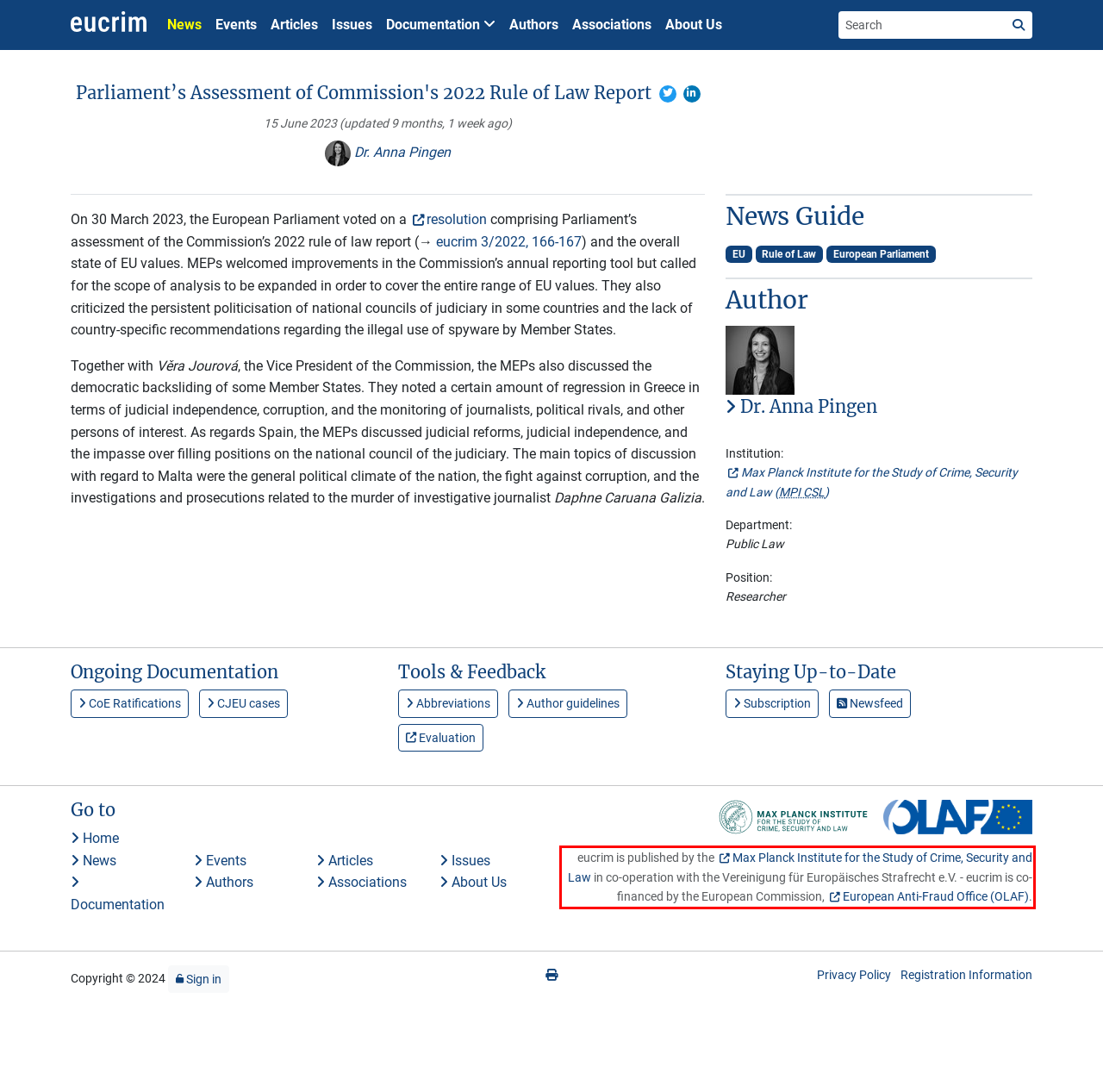Identify the text inside the red bounding box on the provided webpage screenshot by performing OCR.

eucrim is published by the Max Planck Institute for the Study of Crime, Security and Law in co-operation with the Vereinigung für Europäisches Strafrecht e.V. - eucrim is co-financed by the European Commission, European Anti-Fraud Office (OLAF).